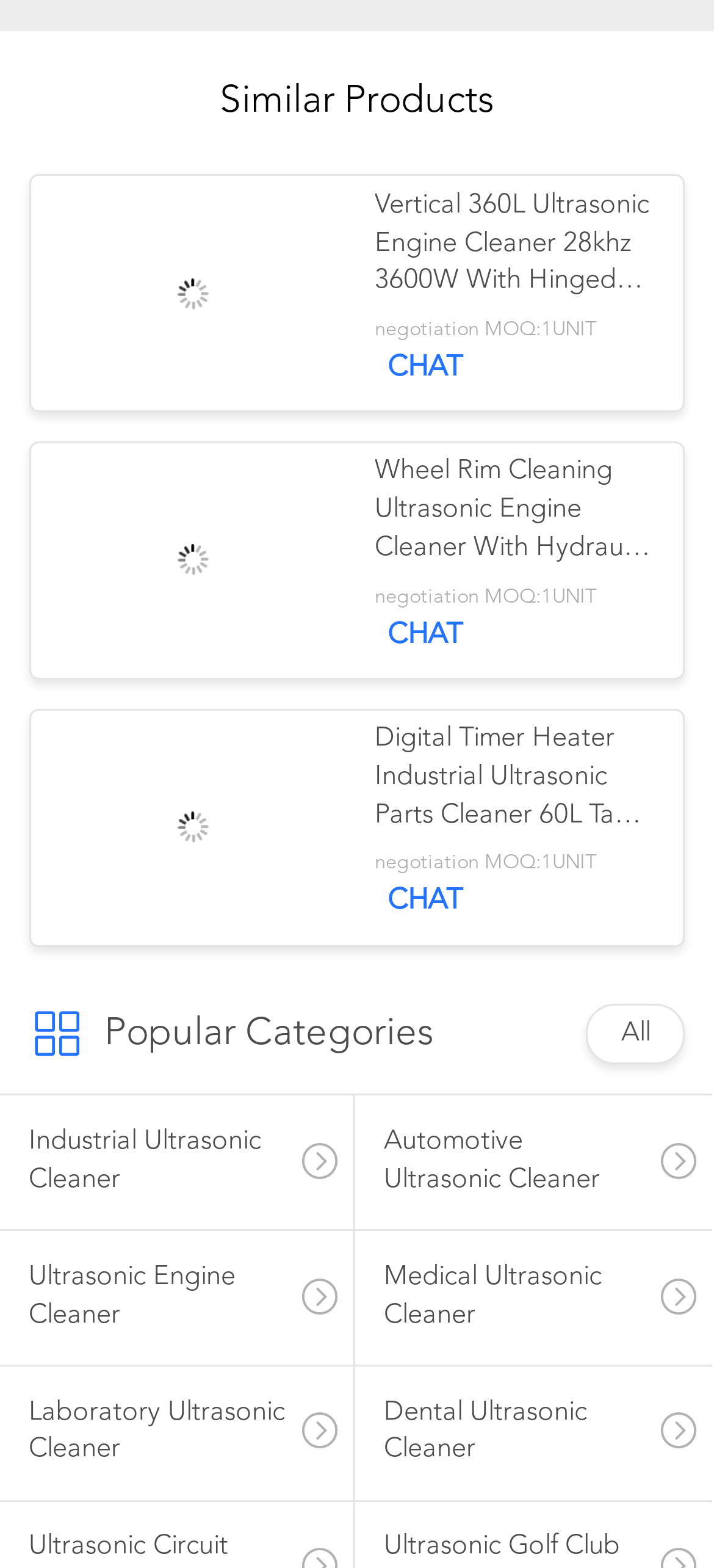What is the purpose of the 'CHAT' link?
Using the details from the image, give an elaborate explanation to answer the question.

The 'CHAT' link appears next to each product, suggesting that it allows users to initiate a conversation with the seller or manufacturer to discuss the product or negotiate prices.